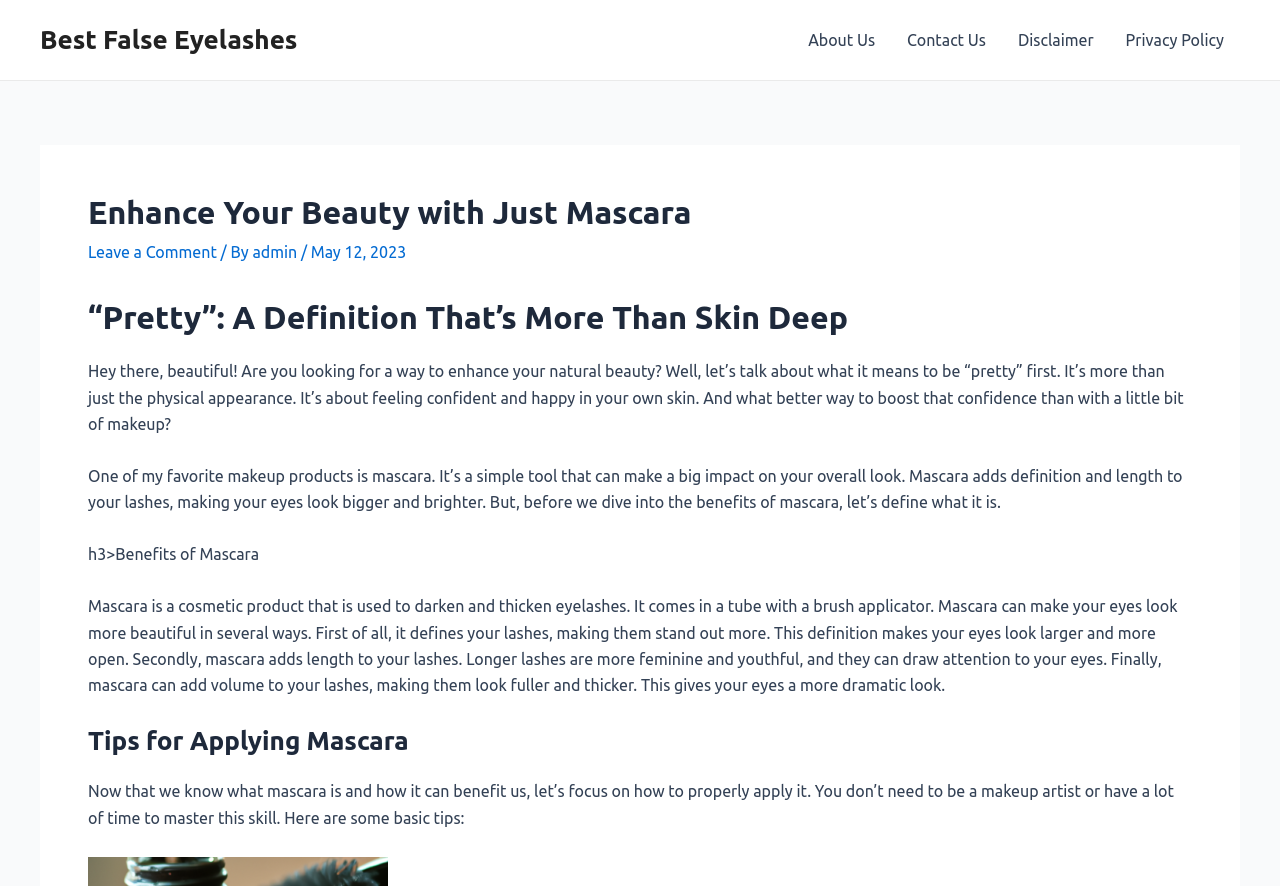Where is the link 'About Us' located?
Answer briefly with a single word or phrase based on the image.

Top navigation bar